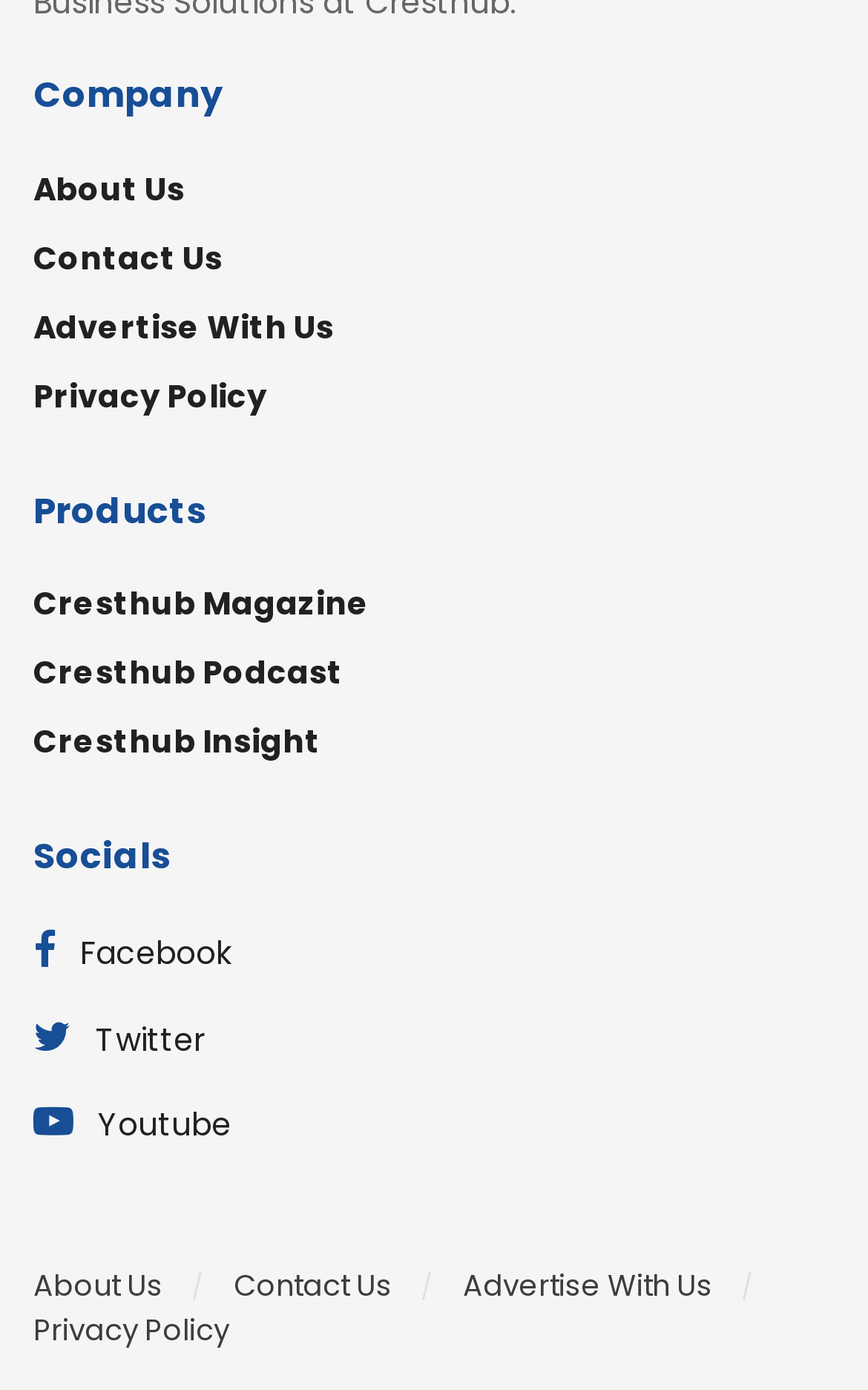Predict the bounding box coordinates of the area that should be clicked to accomplish the following instruction: "Go to Facebook page". The bounding box coordinates should consist of four float numbers between 0 and 1, i.e., [left, top, right, bottom].

[0.038, 0.667, 0.91, 0.704]